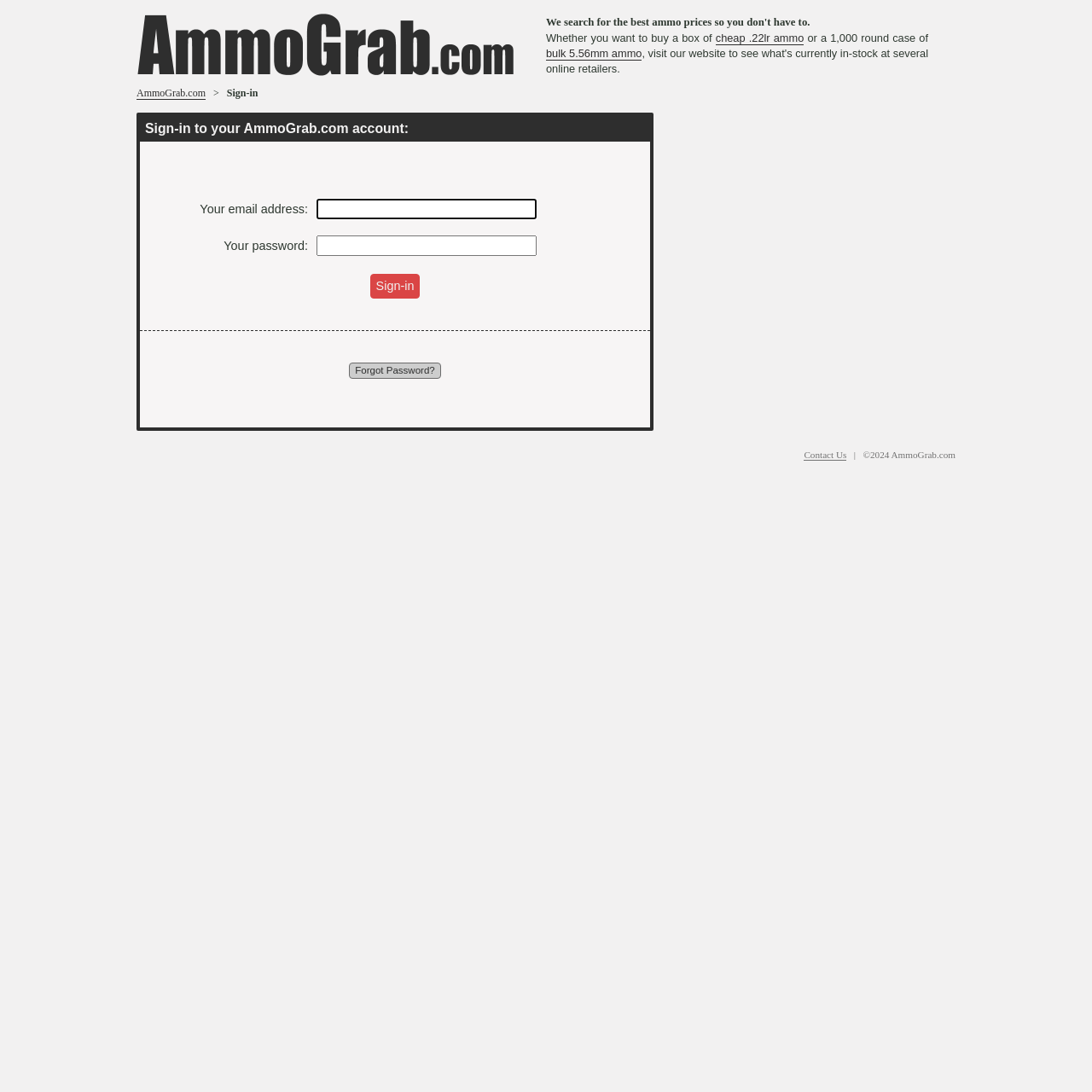What can you do if you forgot your password?
Please provide a detailed answer to the question.

If a user has forgotten their password, they can click on the 'Forgot Password?' button, which is located below the sign-in form. This will likely take them to a page where they can reset their password.